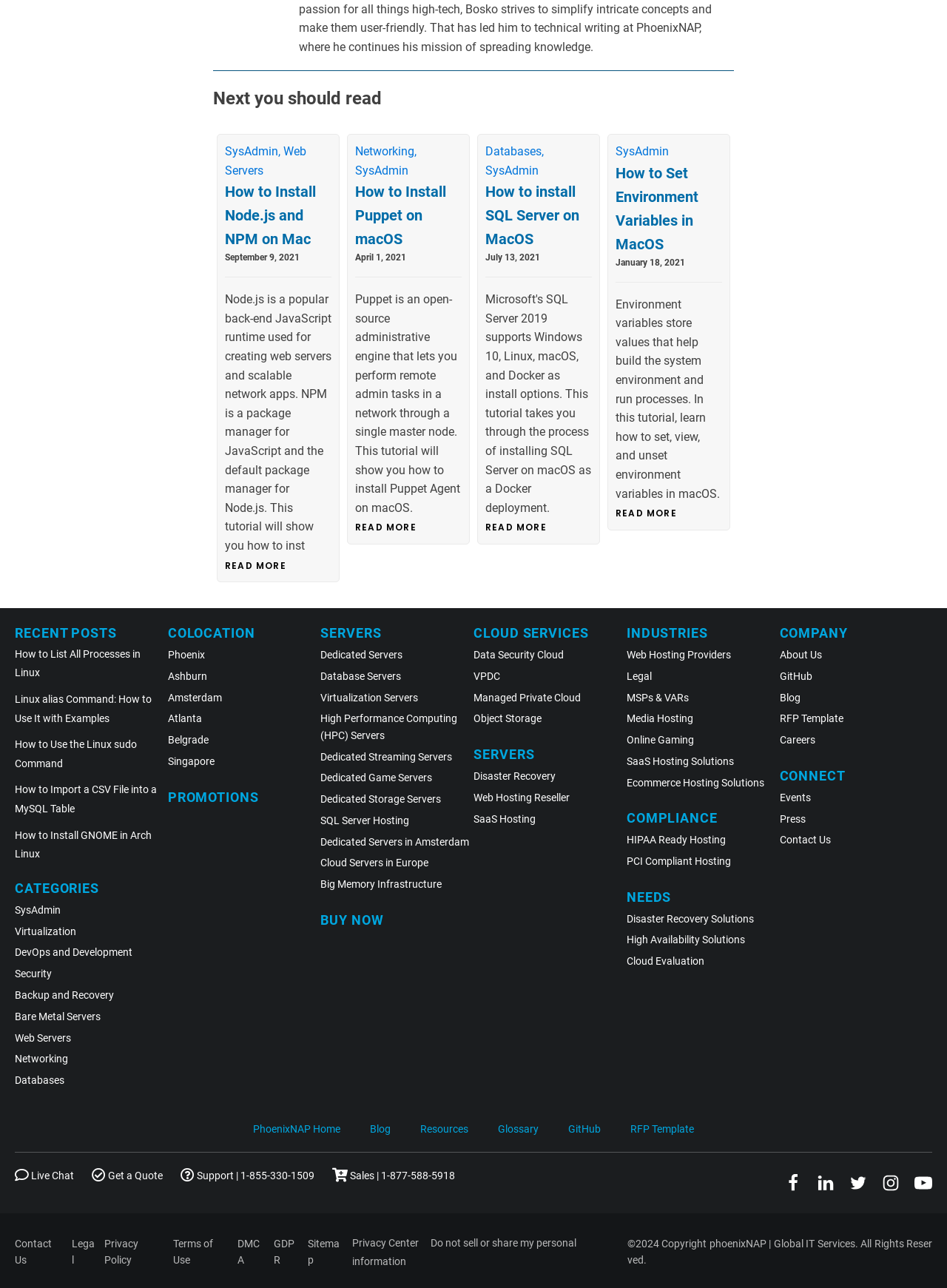What is the type of servers mentioned in the 'SERVERS' section?
Refer to the image and provide a concise answer in one word or phrase.

Dedicated Servers